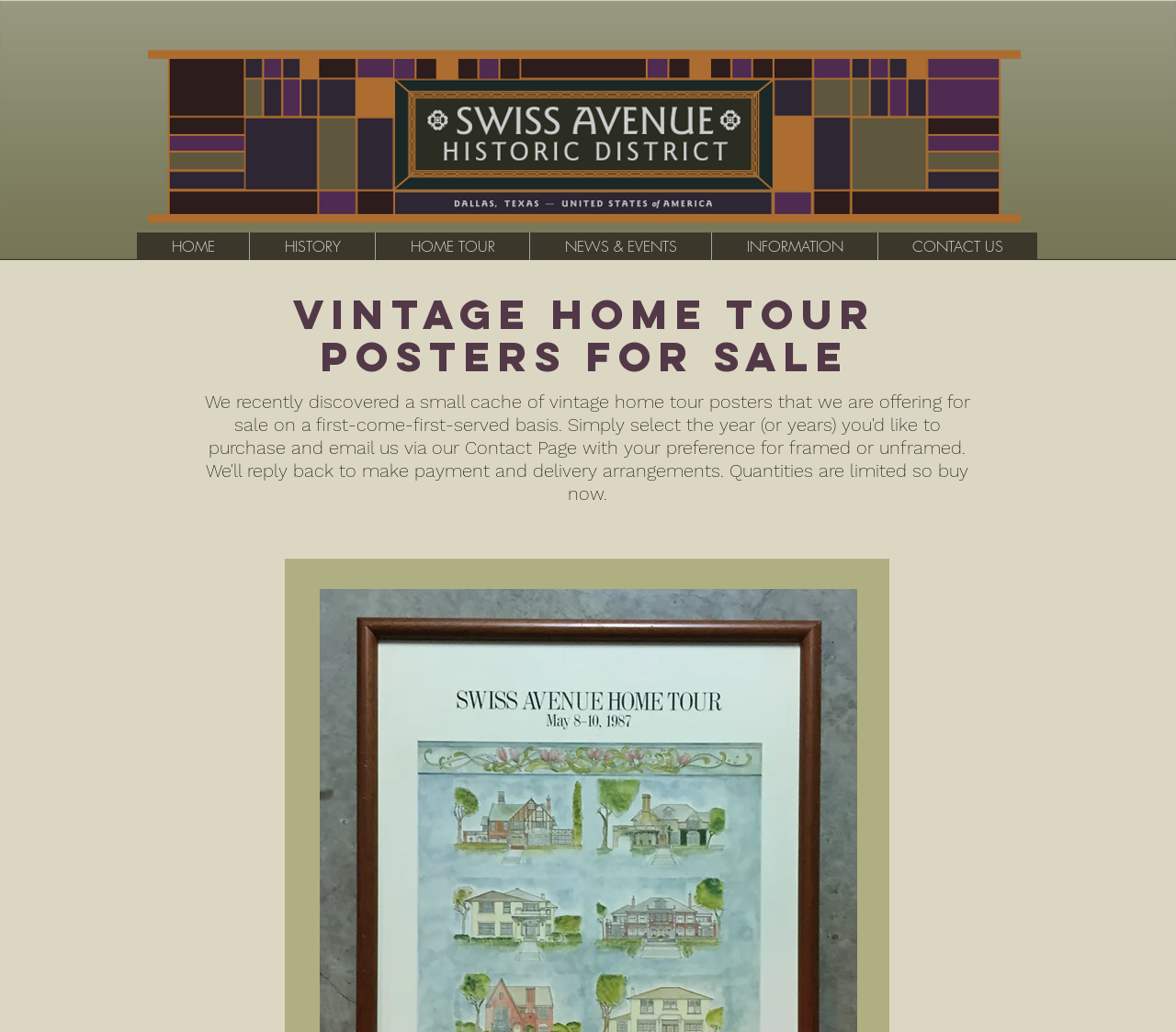What is the purpose of the webpage?
Please use the visual content to give a single word or phrase answer.

To sell posters